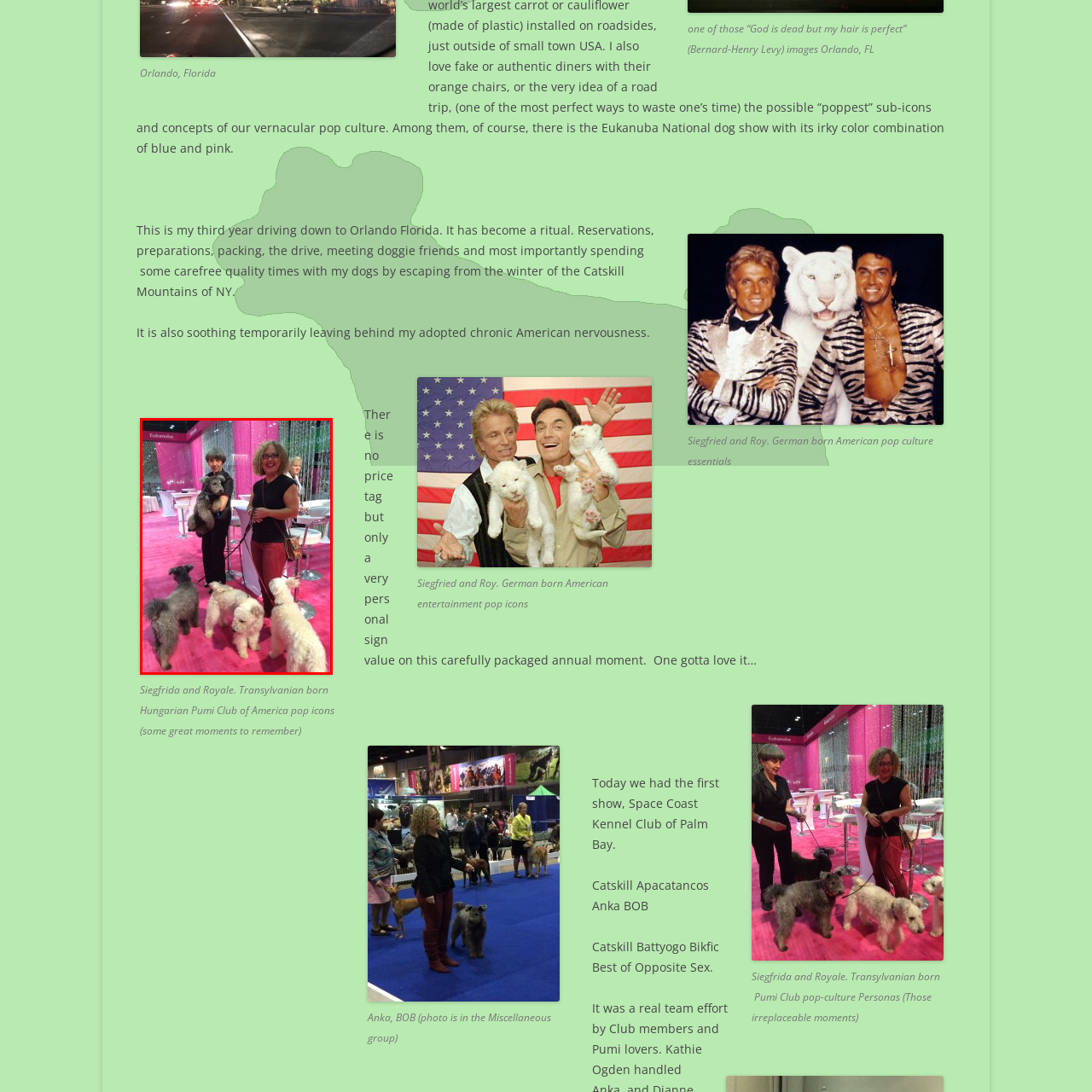Describe thoroughly what is shown in the red-bordered area of the image.

The image captures a lively moment at a dog show, characterized by its vibrant pink backdrop and cheerful atmosphere. In the foreground, two individuals, one holding a gray dog and another standing beside several leashed canines, showcase an affectionate relationship with their pets. The person on the left, with a playful expression, cradles the gray dog, while the right figure beams with joy, accompanied by three dogs of various breeds. The setting, likely a convention or exhibition hall, is stylishly decorated, suggesting a festive and welcoming environment for both pets and their owners. This event reflects the spirit of camaraderie among dog lovers, emphasizing the joy and connection that comes from spending time with furry companions.